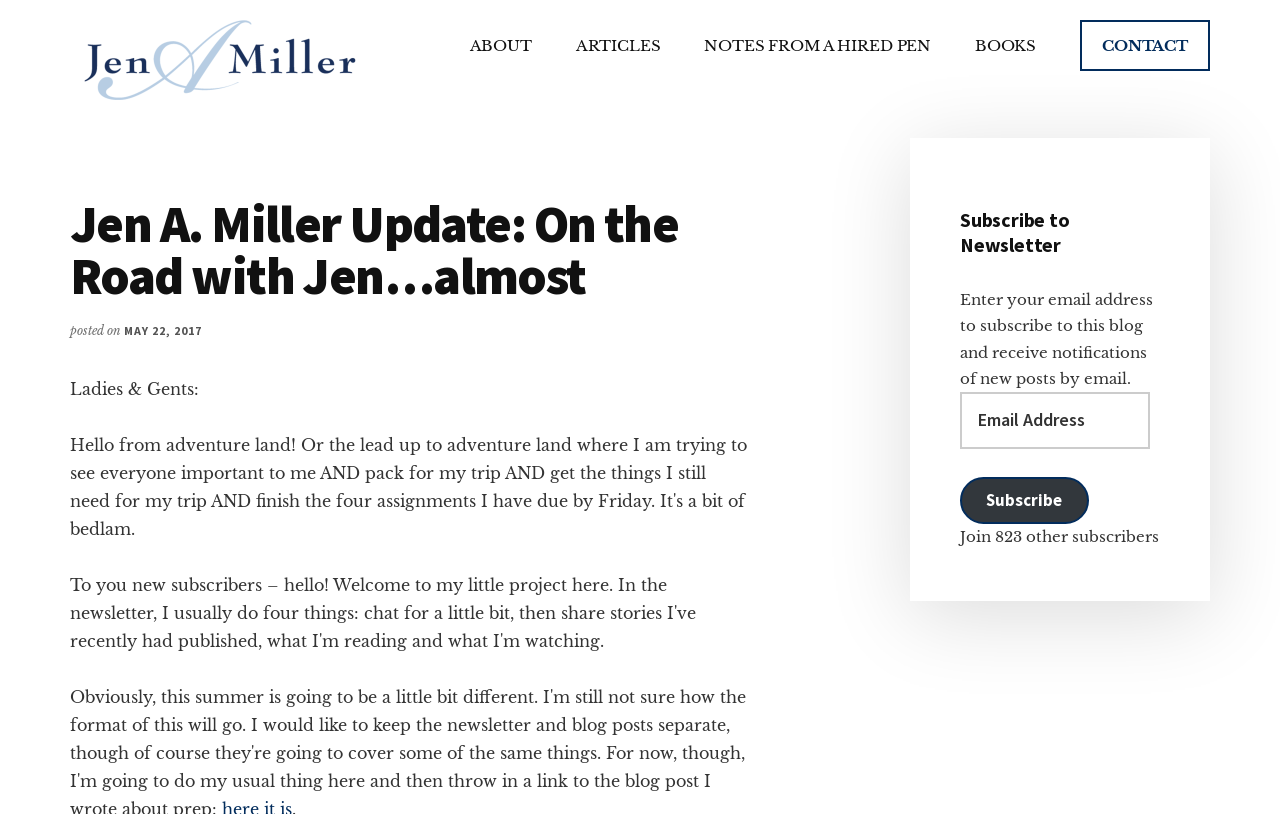Can you find and provide the main heading text of this webpage?

Jen A. Miller Update: On the Road with Jen…almost